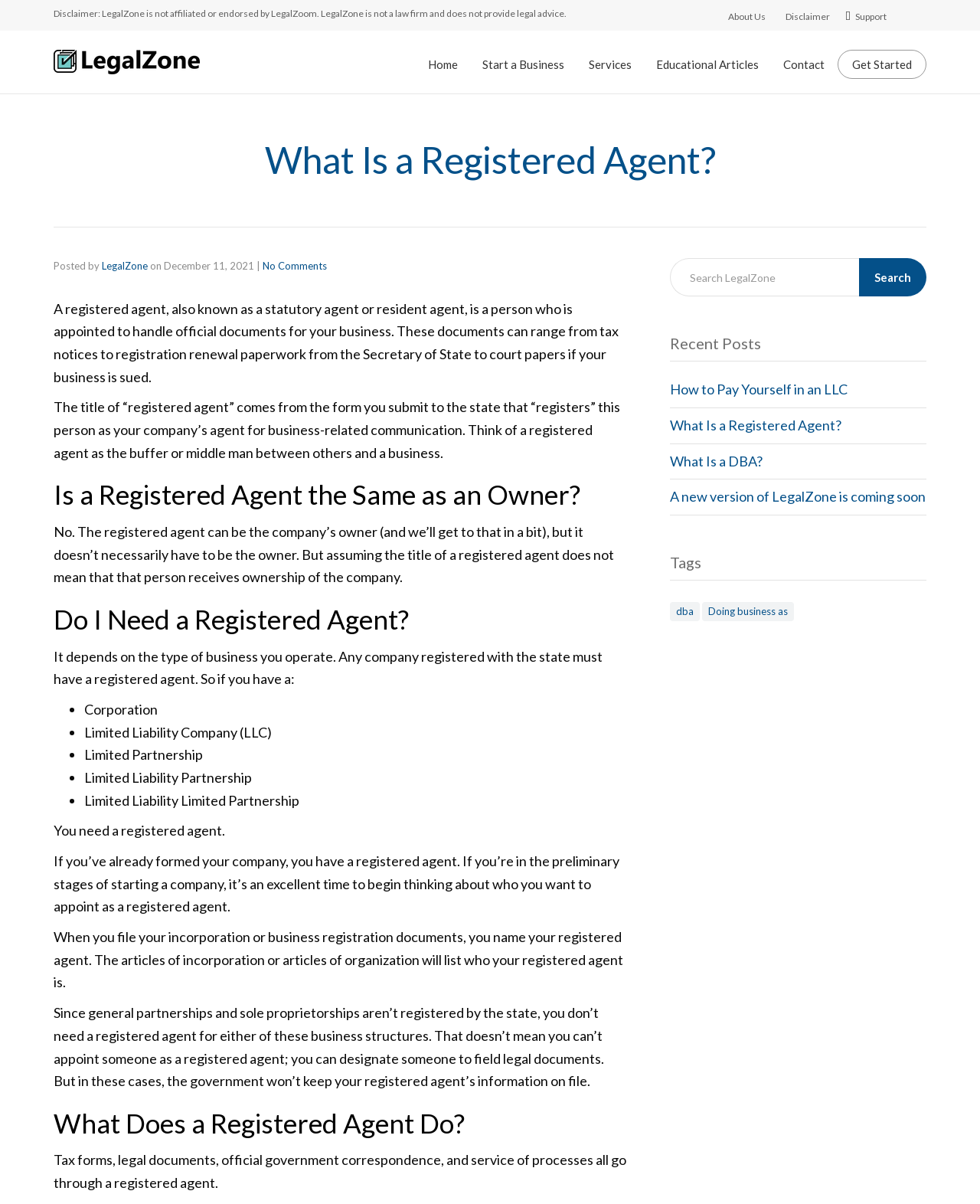Locate the bounding box coordinates of the element that needs to be clicked to carry out the instruction: "Visit the 'Home' page". The coordinates should be given as four float numbers ranging from 0 to 1, i.e., [left, top, right, bottom].

[0.437, 0.038, 0.467, 0.069]